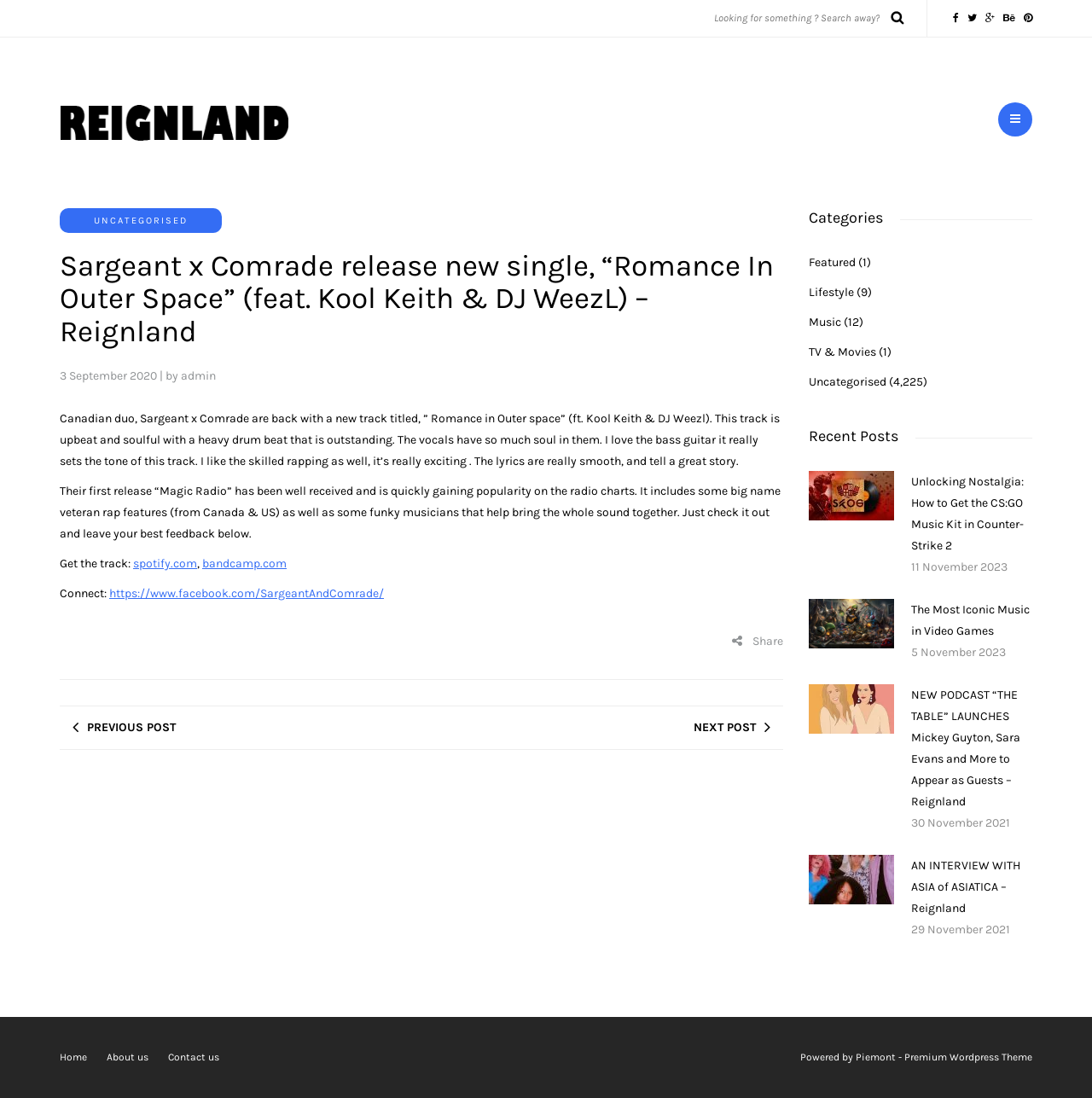Given the element description Previous post, specify the bounding box coordinates of the corresponding UI element in the format (top-left x, top-left y, bottom-right x, bottom-right y). All values must be between 0 and 1.

[0.066, 0.643, 0.161, 0.682]